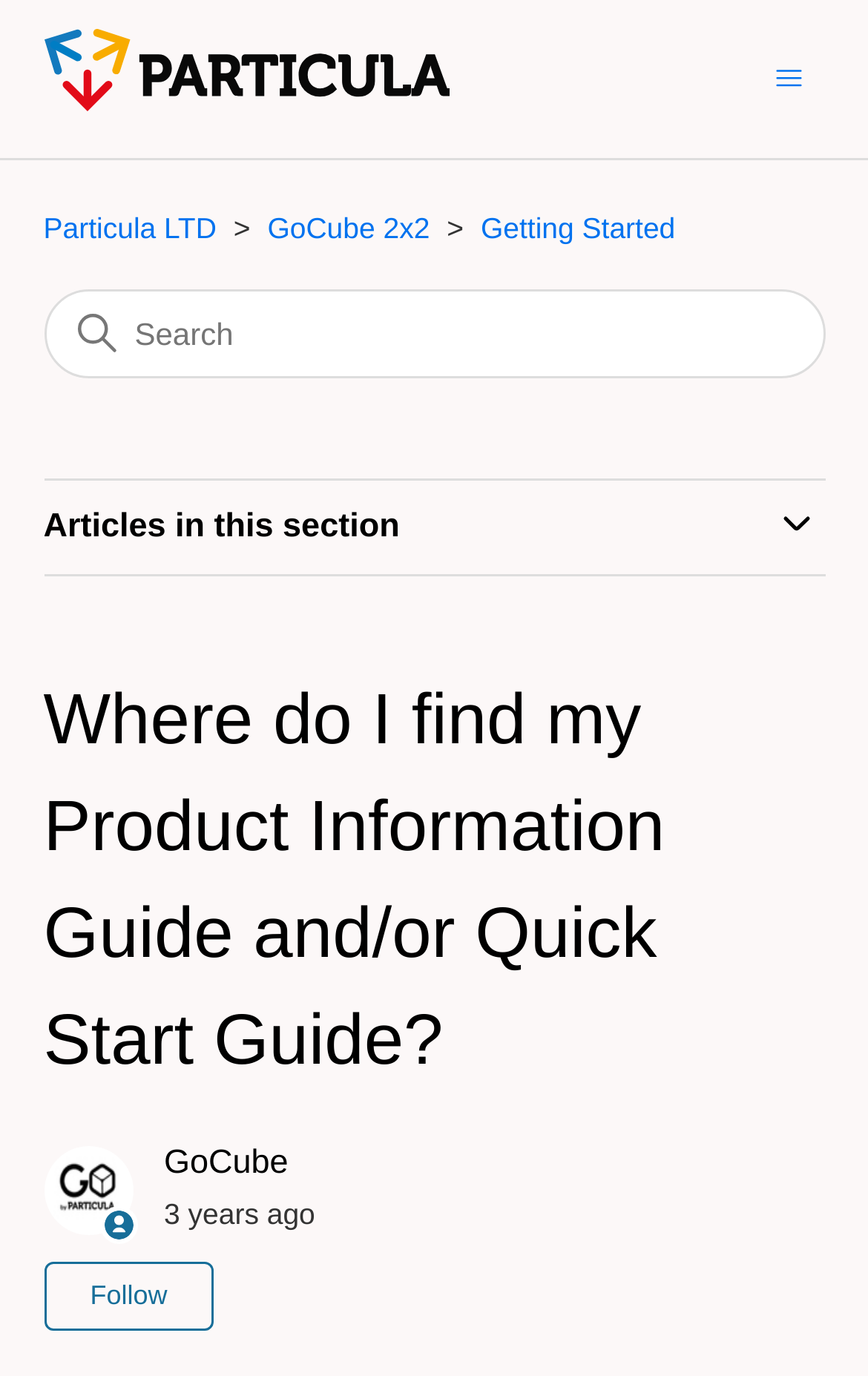Specify the bounding box coordinates (top-left x, top-left y, bottom-right x, bottom-right y) of the UI element in the screenshot that matches this description: Apple Deployment Guide for Education

None